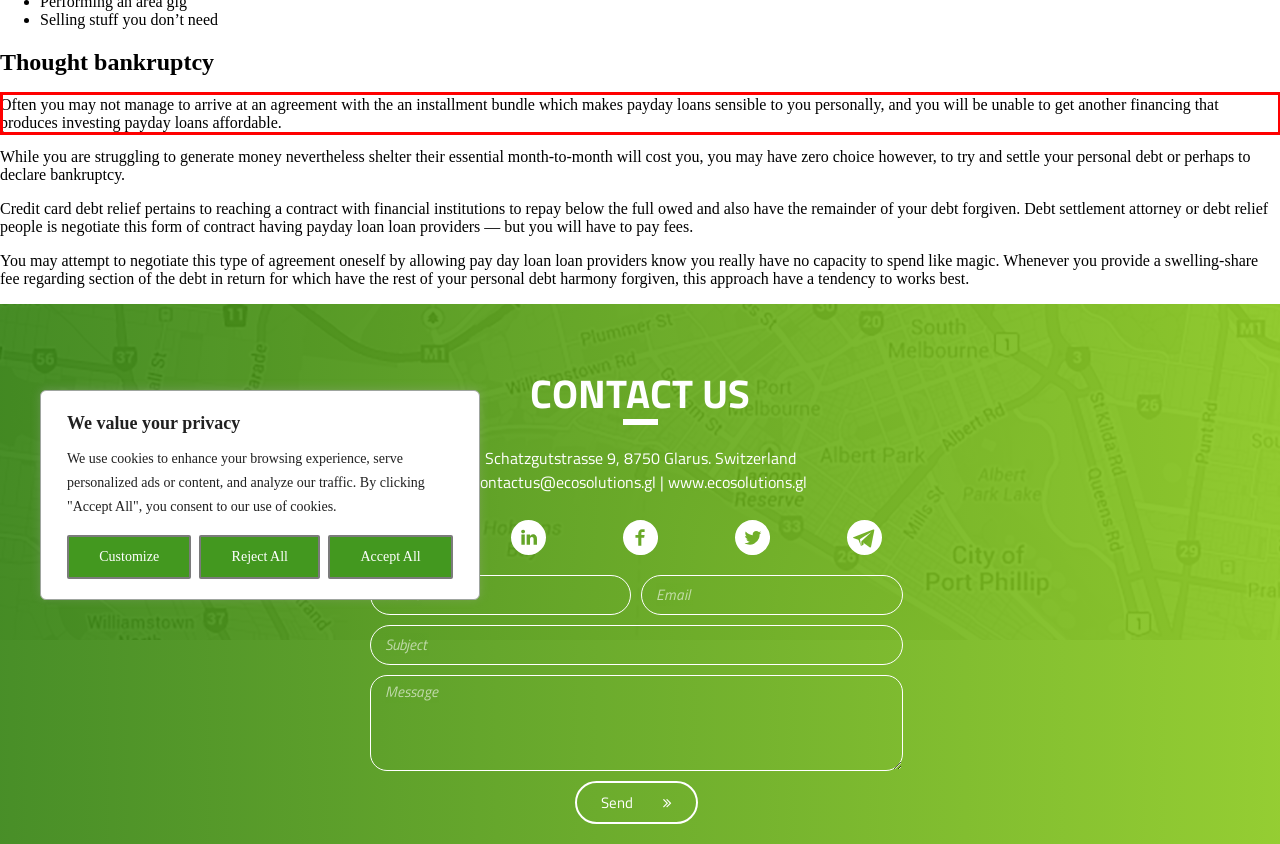You are given a screenshot with a red rectangle. Identify and extract the text within this red bounding box using OCR.

Often you may not manage to arrive at an agreement with the an installment bundle which makes payday loans sensible to you personally, and you will be unable to get another financing that produces investing payday loans affordable.